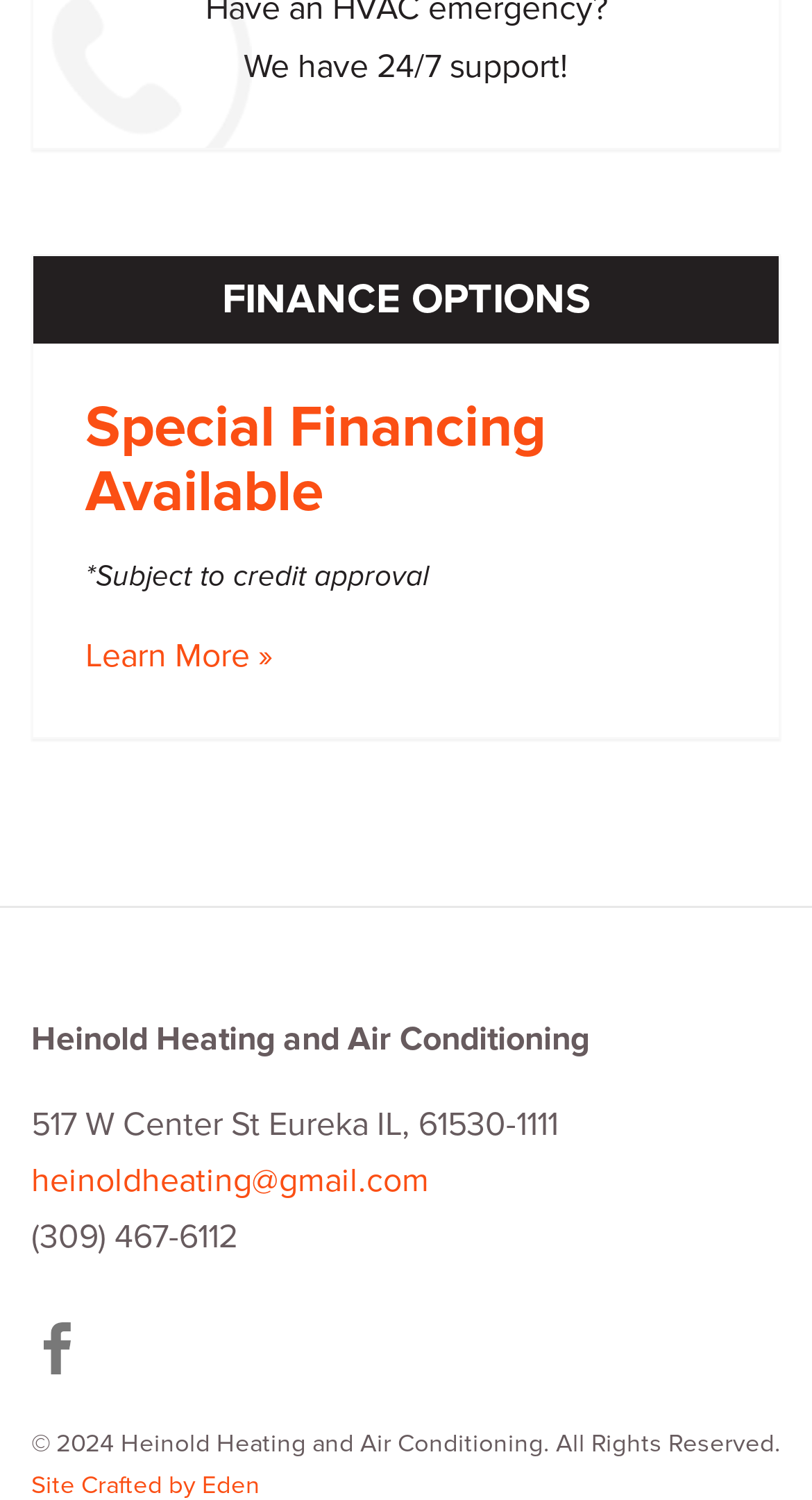What type of financing is available?
Give a one-word or short phrase answer based on the image.

Special Financing